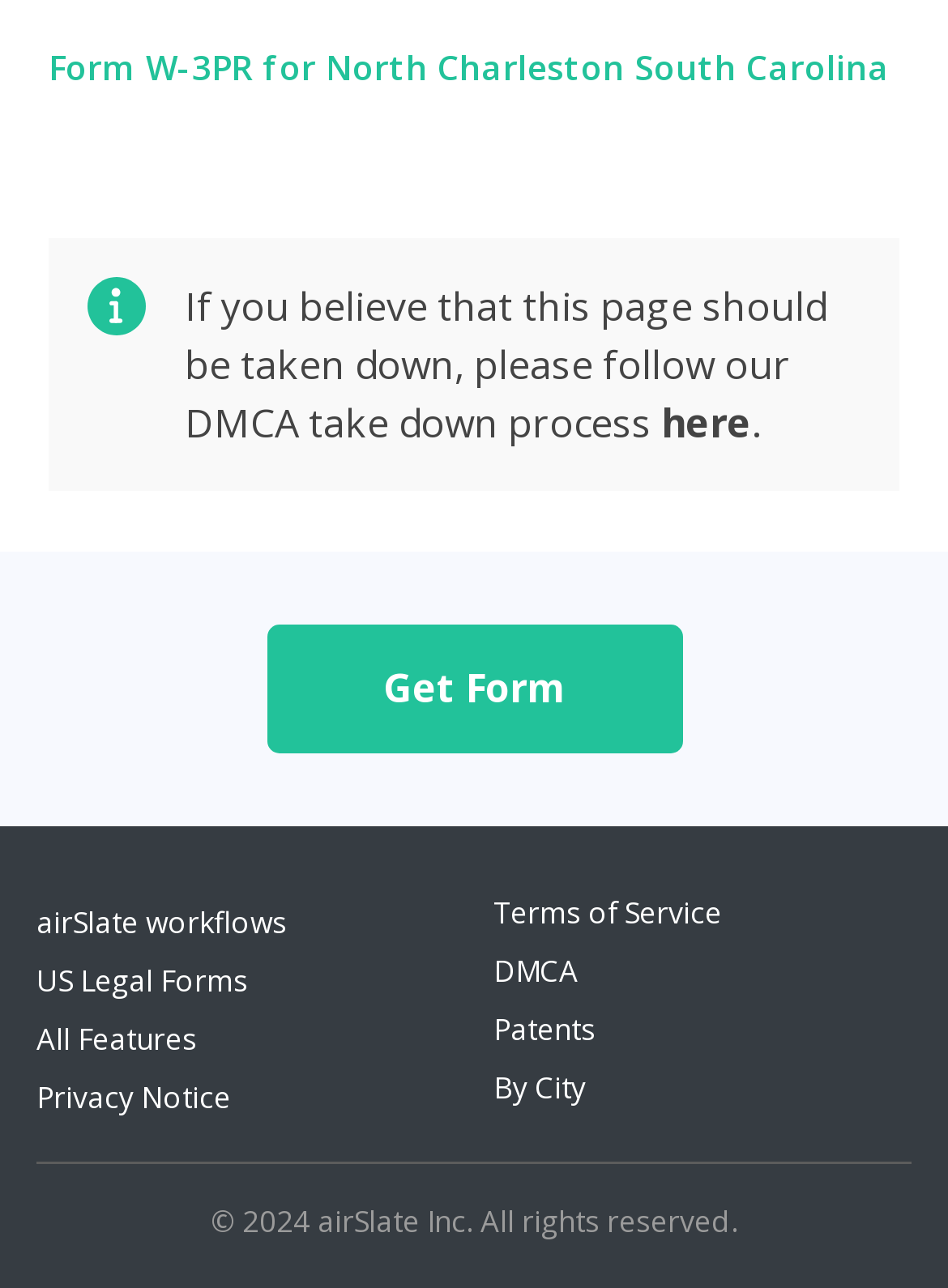Answer the question briefly using a single word or phrase: 
What is the purpose of the DMCA link?

To report copyright infringement